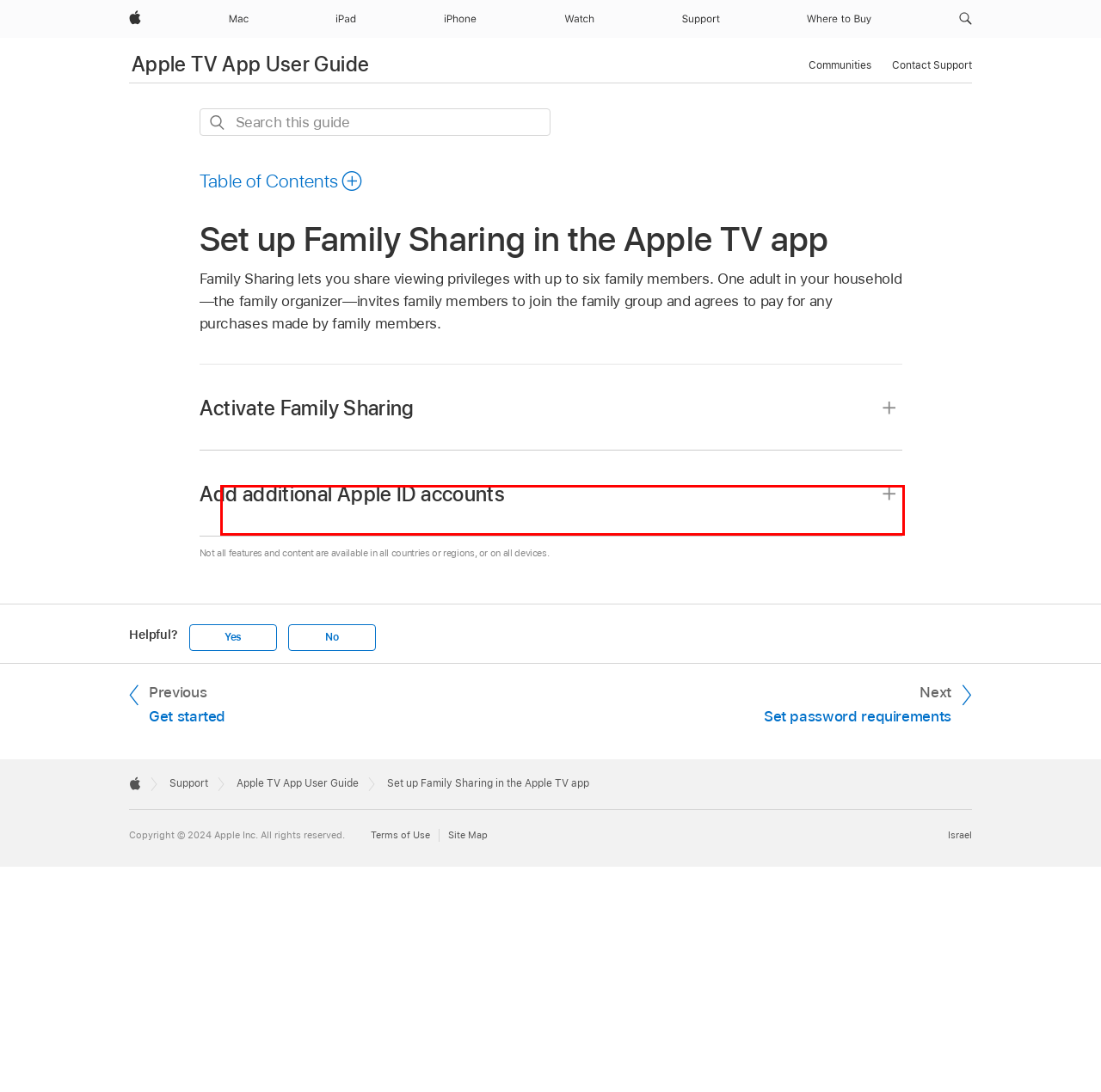Your task is to recognize and extract the text content from the UI element enclosed in the red bounding box on the webpage screenshot.

To activate Family Sharing in the Apple TV app , follow the steps in the Apple Support article Set up Family Sharing.